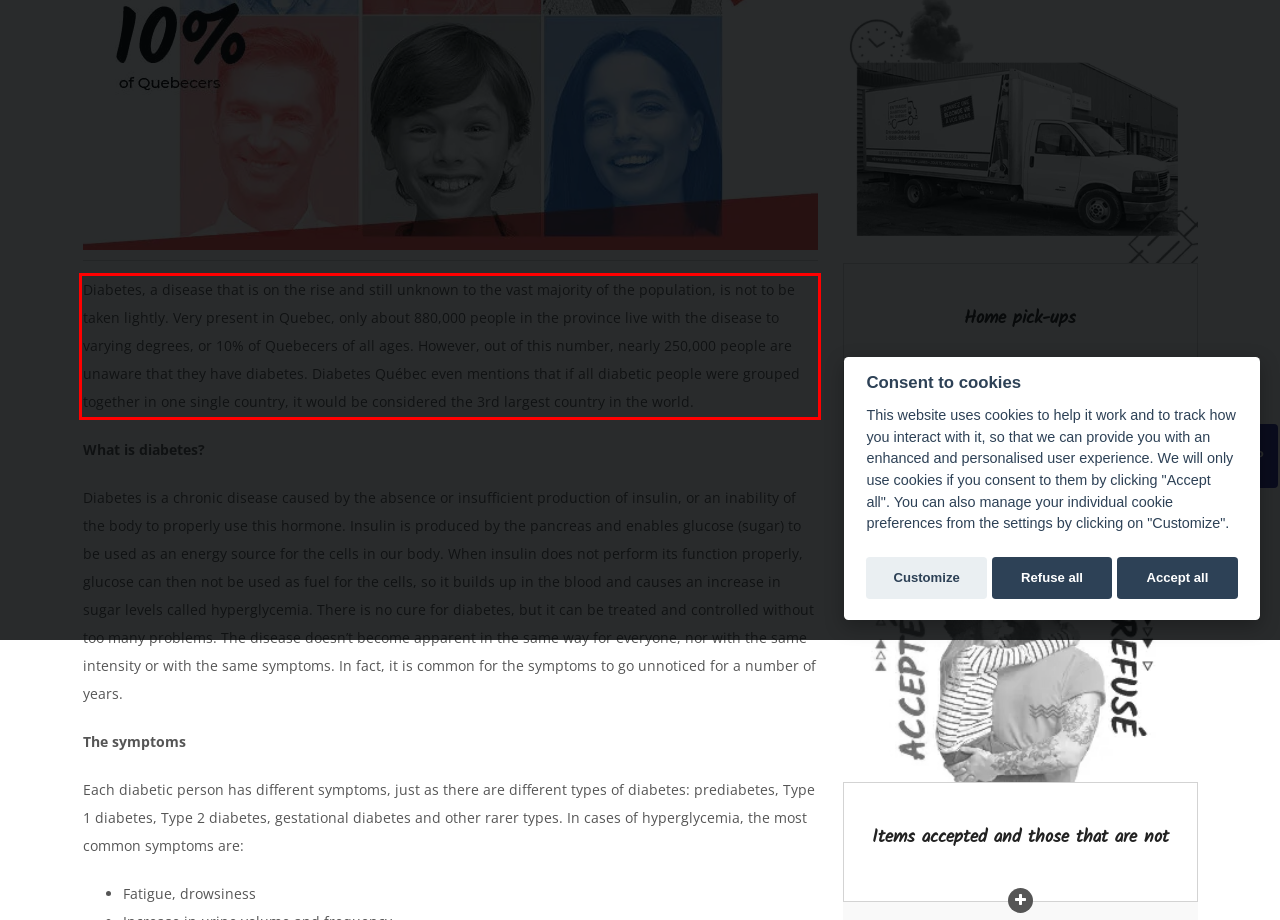From the provided screenshot, extract the text content that is enclosed within the red bounding box.

Diabetes, a disease that is on the rise and still unknown to the vast majority of the population, is not to be taken lightly. Very present in Quebec, only about 880,000 people in the province live with the disease to varying degrees, or 10% of Quebecers of all ages. However, out of this number, nearly 250,000 people are unaware that they have diabetes. Diabetes Québec even mentions that if all diabetic people were grouped together in one single country, it would be considered the 3rd largest country in the world.